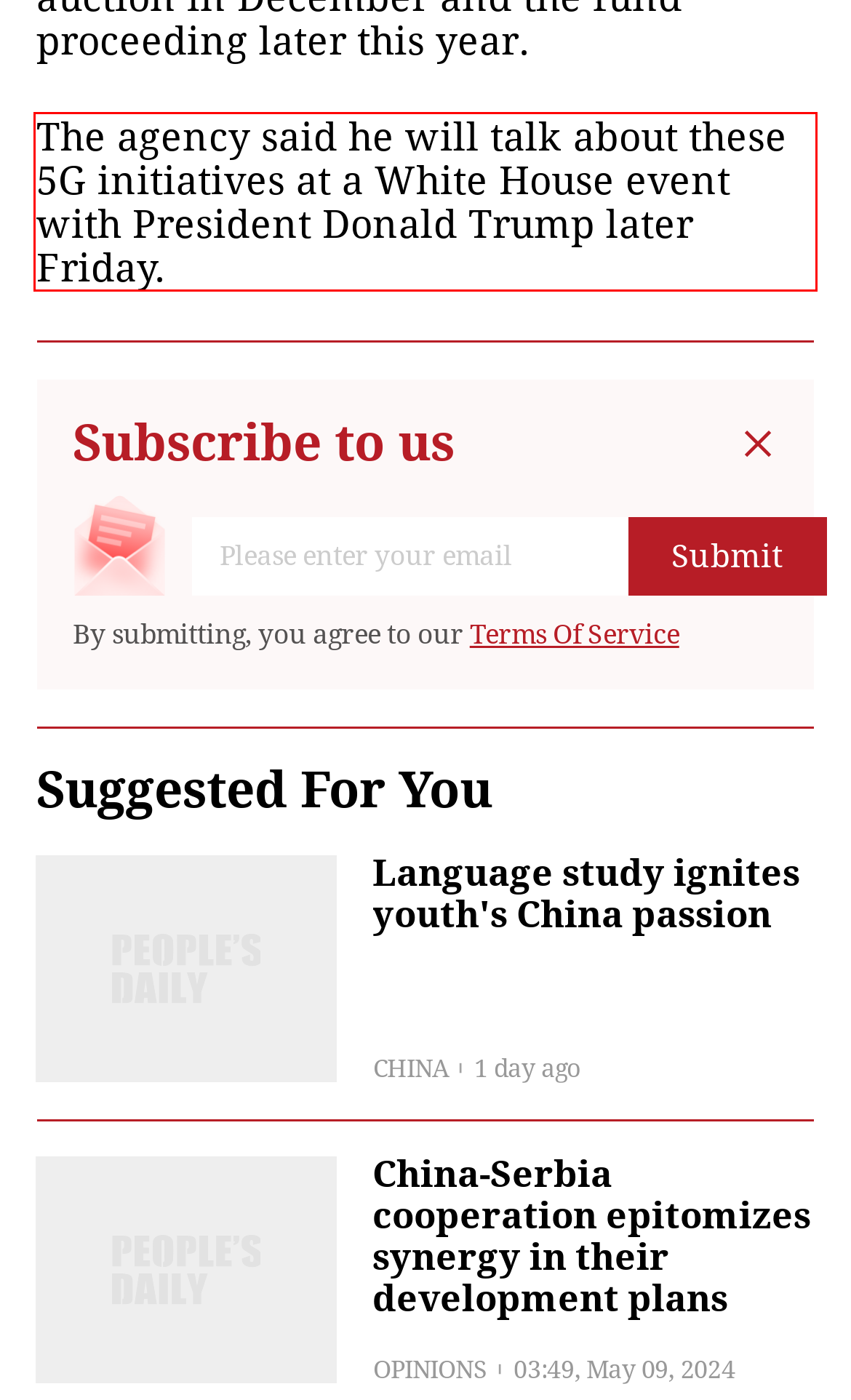Using the provided screenshot, read and generate the text content within the red-bordered area.

The agency said he will talk about these 5G initiatives at a White House event with President Donald Trump later Friday.